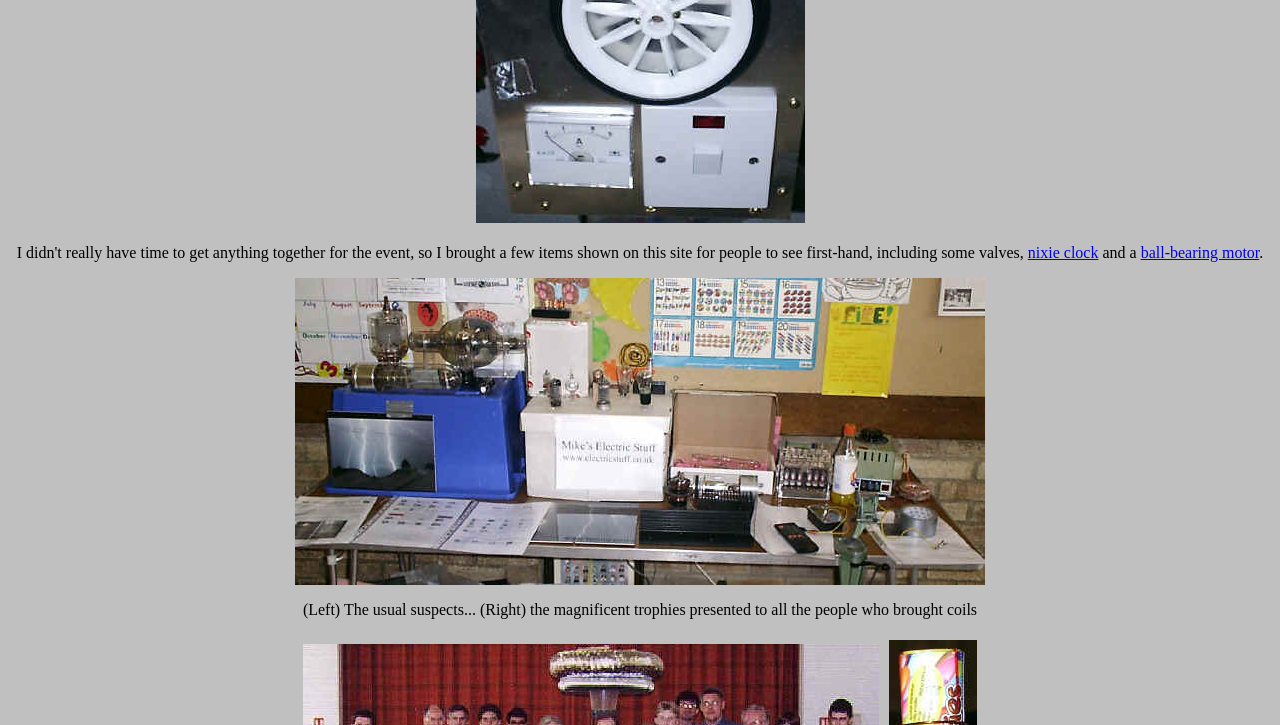Predict the bounding box of the UI element based on this description: "nixie clock".

[0.803, 0.337, 0.858, 0.361]